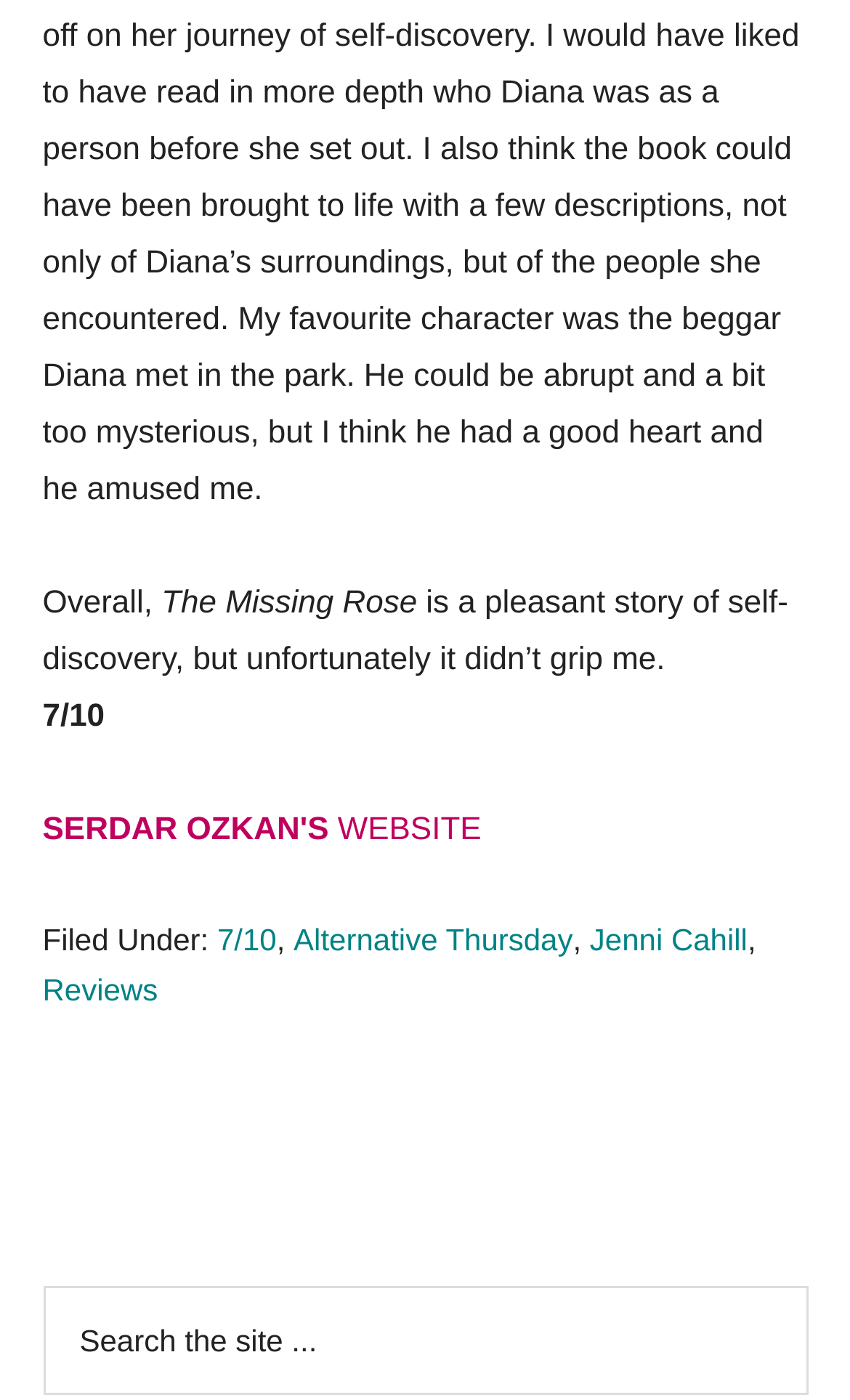With reference to the screenshot, provide a detailed response to the question below:
What is the rating of the story?

The rating of the story can be found in the text '7/10' which is located at the top of the webpage, indicating the reviewer's score for the story.